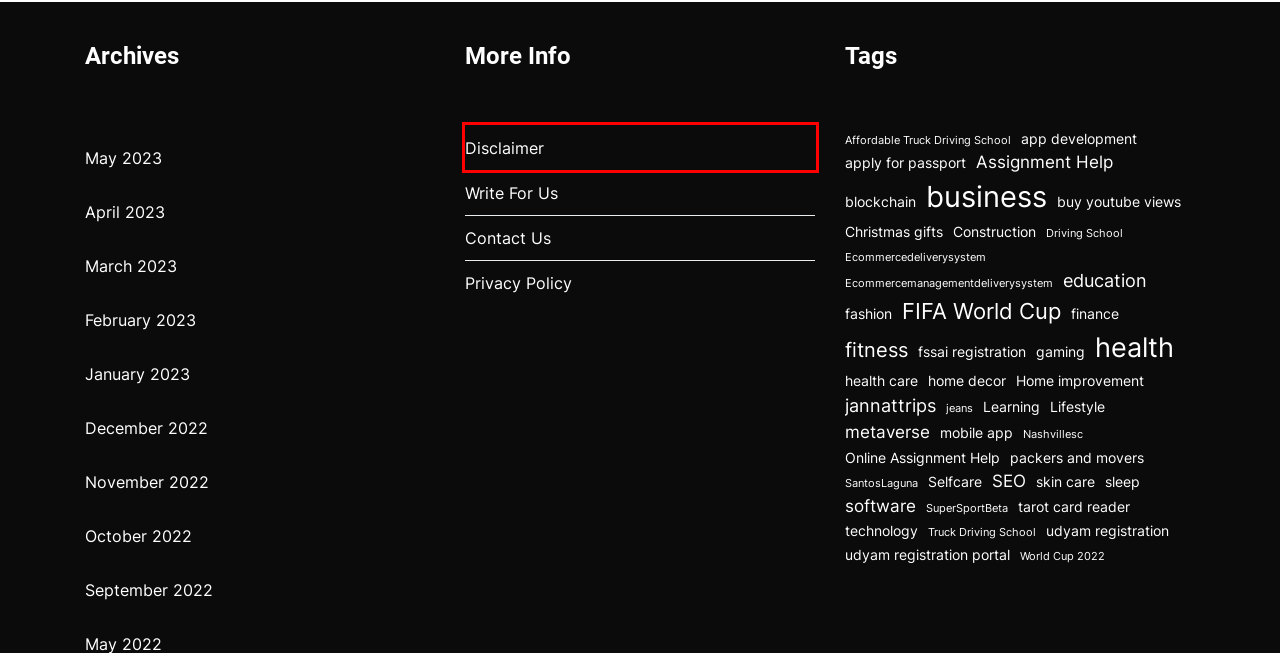You have been given a screenshot of a webpage with a red bounding box around a UI element. Select the most appropriate webpage description for the new webpage that appears after clicking the element within the red bounding box. The choices are:
A. Write for us Technology, Health, Fashion, Lifestyle | Project Nation
B. March 2023 - Project Nation
C. Privacy Policy - Project Nation
D. November 2022 - Project Nation
E. Disclaimer - Project Nation
F. Driving School Archives - Project Nation
G. January 2023 - Project Nation
H. April 2023 - Project Nation

E